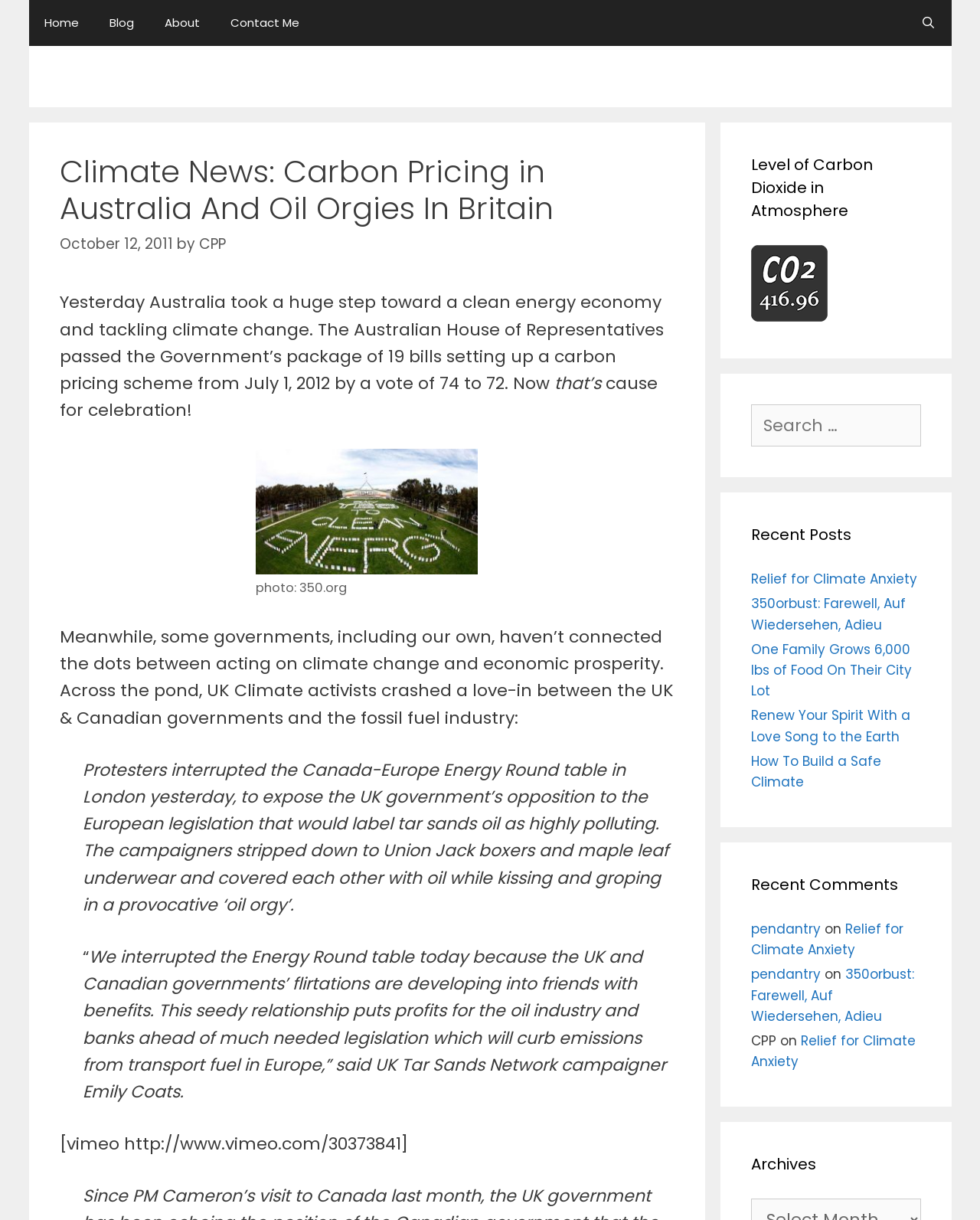What is the topic of the image described by the figcaption 'photo: 350.org'?
From the details in the image, provide a complete and detailed answer to the question.

The image is described by the figcaption 'photo: 350.org', which suggests that it is related to climate change. The surrounding text also mentions a protest, which further supports the conclusion that the image is about a climate change protest.